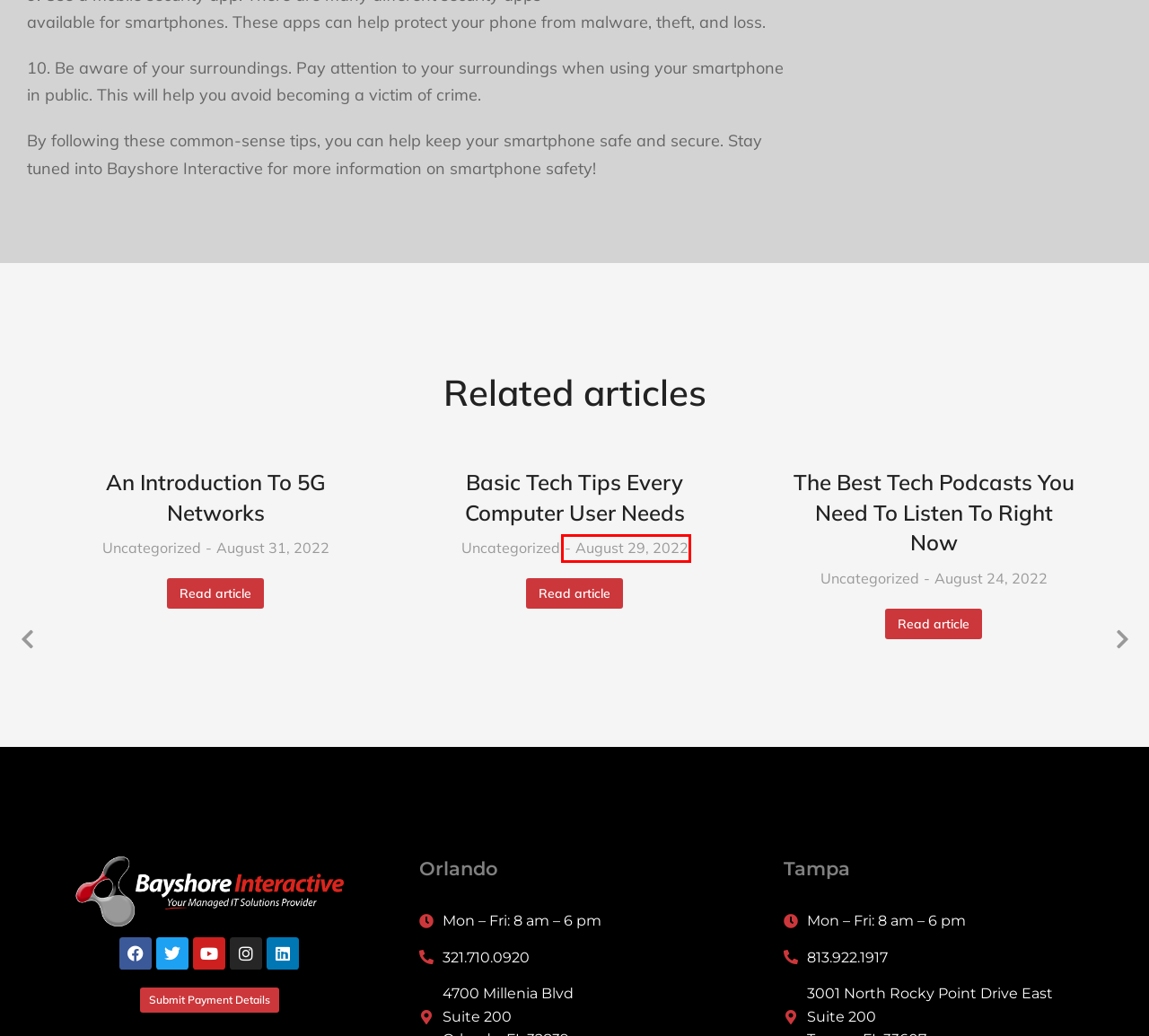Analyze the webpage screenshot with a red bounding box highlighting a UI element. Select the description that best matches the new webpage after clicking the highlighted element. Here are the options:
A. Home - Bayshore Interactive
B. August 24, 2022 - Bayshore Interactive
C. August 31, 2022 - Bayshore Interactive
D. An Introduction To 5G Networks - Bayshore Interactive
E. Contact Bayshore - Bayshore Interactive
F. The Best Tech Podcasts You Need To Listen To Right Now - Bayshore Interactive
G. Basic Tech Tips Every Computer User Needs - Bayshore Interactive
H. August 29, 2022 - Bayshore Interactive

H